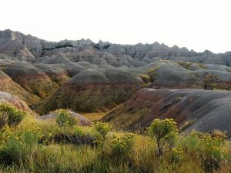Offer a detailed narrative of the image's content.

The image captures a stunning panoramic view of a rugged landscape characterized by rolling hills and unique geological formations. The terrain exhibits a variety of colors, including muted greys and earthy reds, interspersed with vibrant patches of green vegetation. This setting reflects the beauty of natural erosion processes, highlighting the layered rock formations that tell a story of the Earth's history. The foreground showcases lush grass and flowering plants, adding a touch of life to the otherwise stark scenery. This scene evokes a sense of tranquility and connection to nature, inviting viewers to appreciate the intricate details of the landscape.